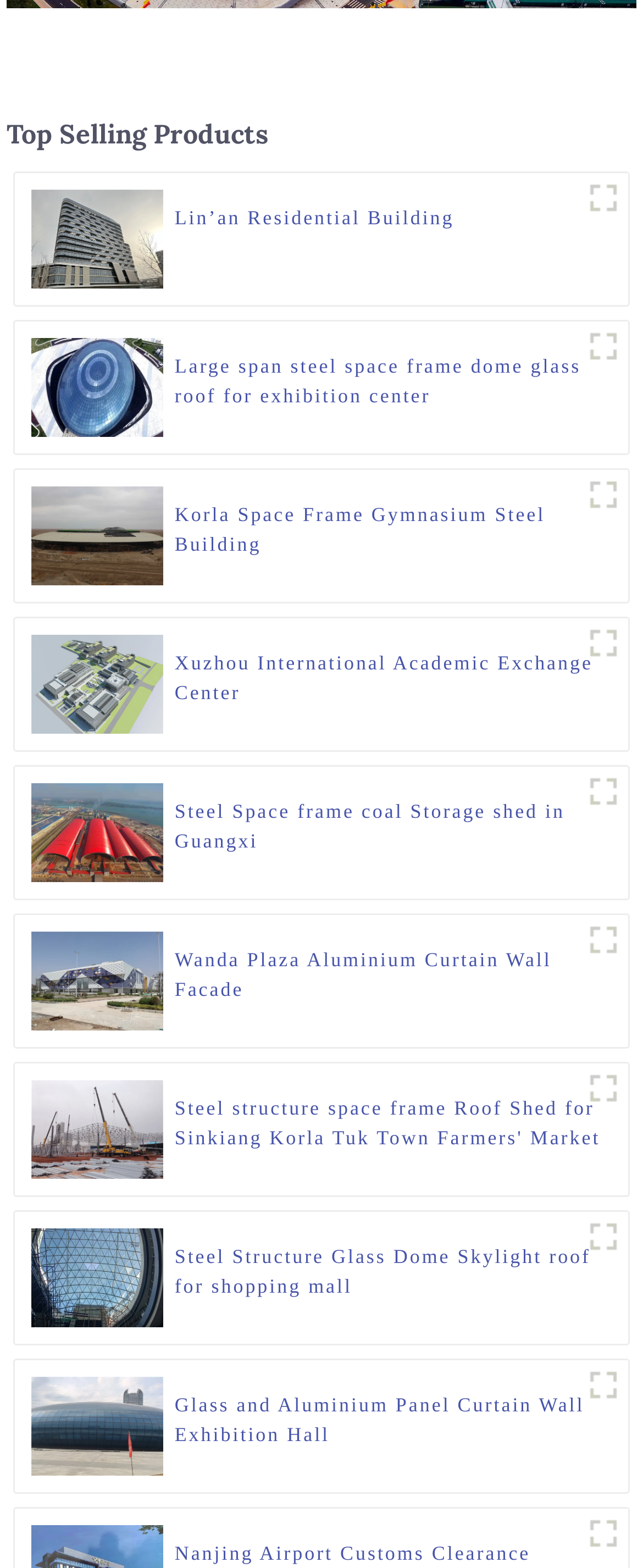Locate the bounding box coordinates of the UI element described by: "title="Lin’an Residential Building (1)"". Provide the coordinates as four float numbers between 0 and 1, formatted as [left, top, right, bottom].

[0.9, 0.11, 0.977, 0.142]